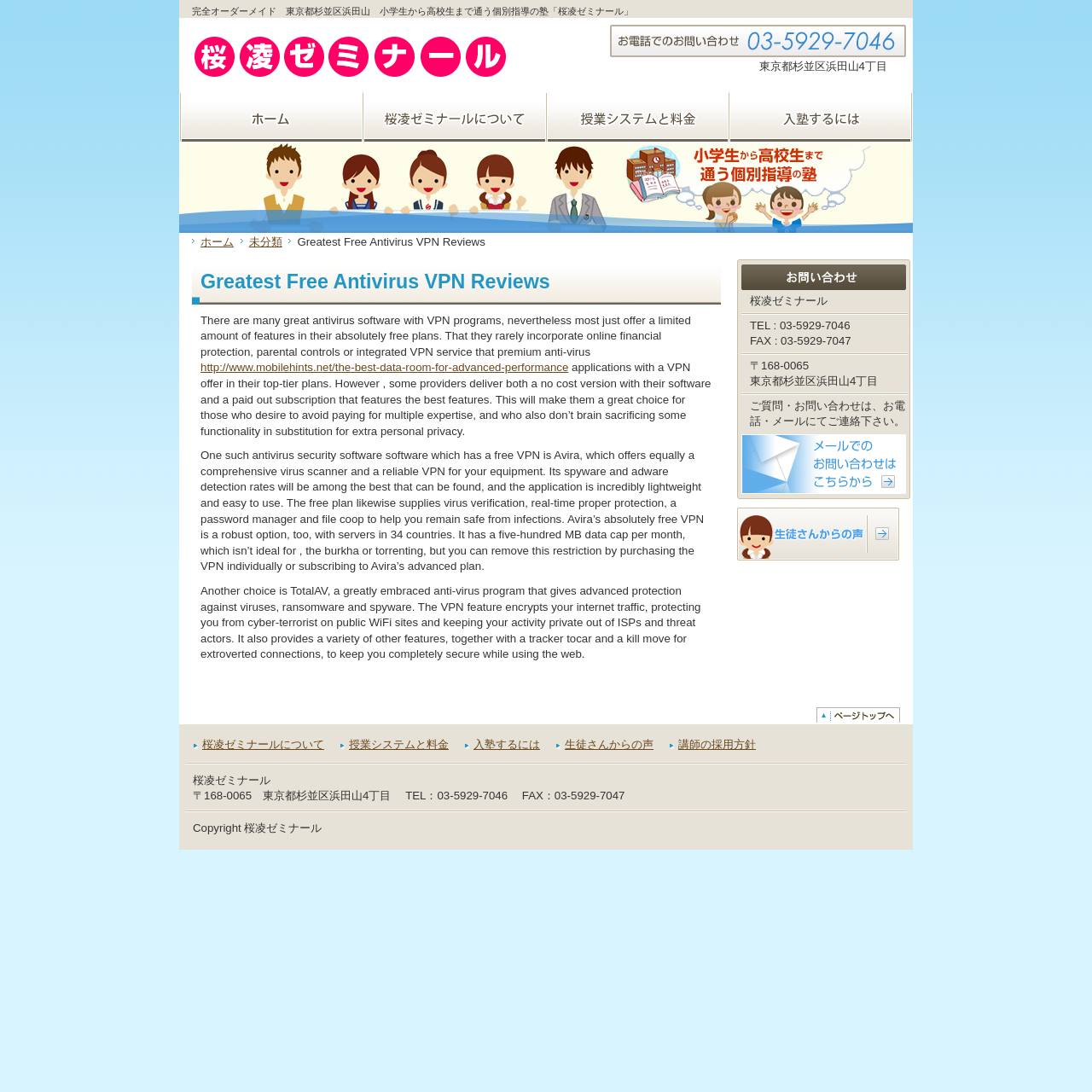What is the name of the school?
Give a one-word or short phrase answer based on the image.

桜凌ゼミナール